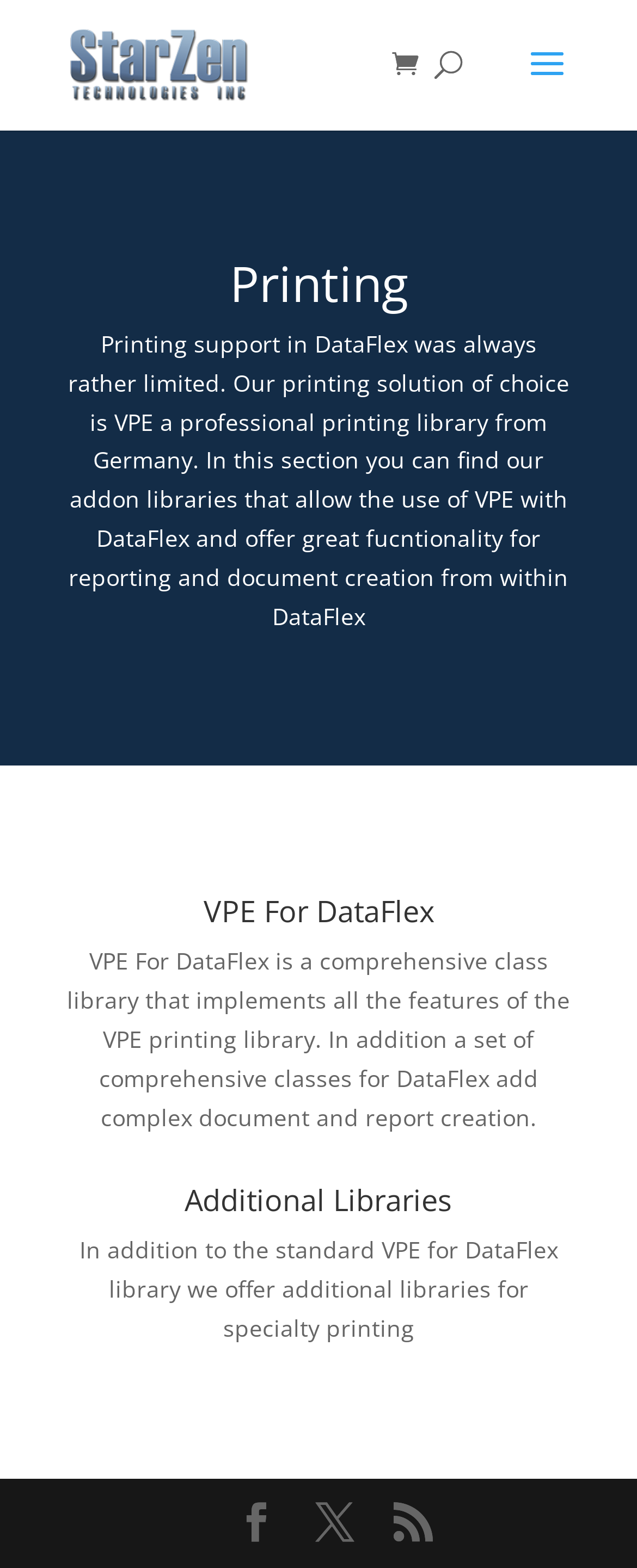How many links are there at the bottom of the webpage?
Please analyze the image and answer the question with as much detail as possible.

At the bottom of the webpage, there are three links represented by icons '', '', and ''.